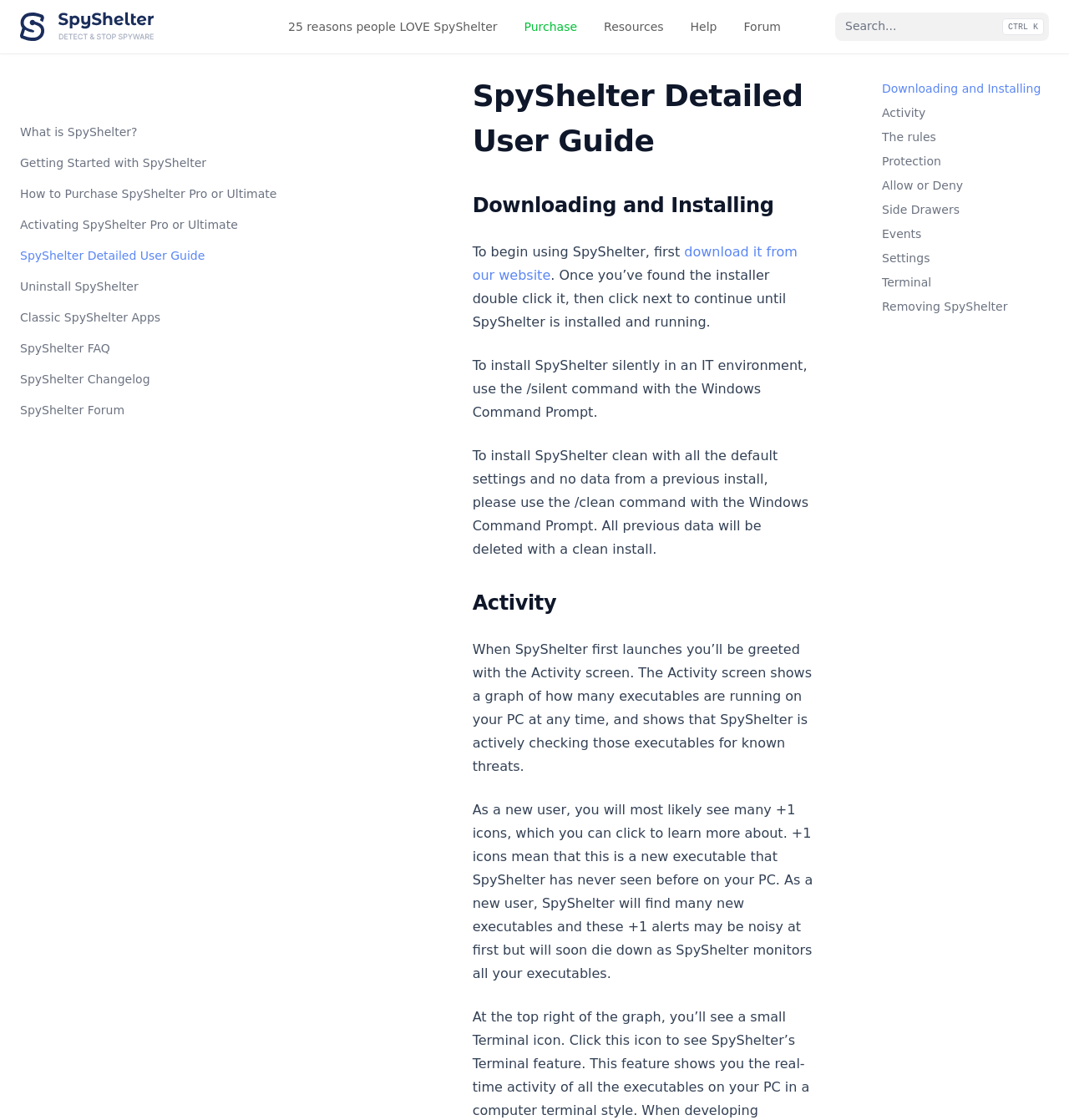Please indicate the bounding box coordinates for the clickable area to complete the following task: "View the Activity section". The coordinates should be specified as four float numbers between 0 and 1, i.e., [left, top, right, bottom].

[0.238, 0.401, 0.762, 0.428]